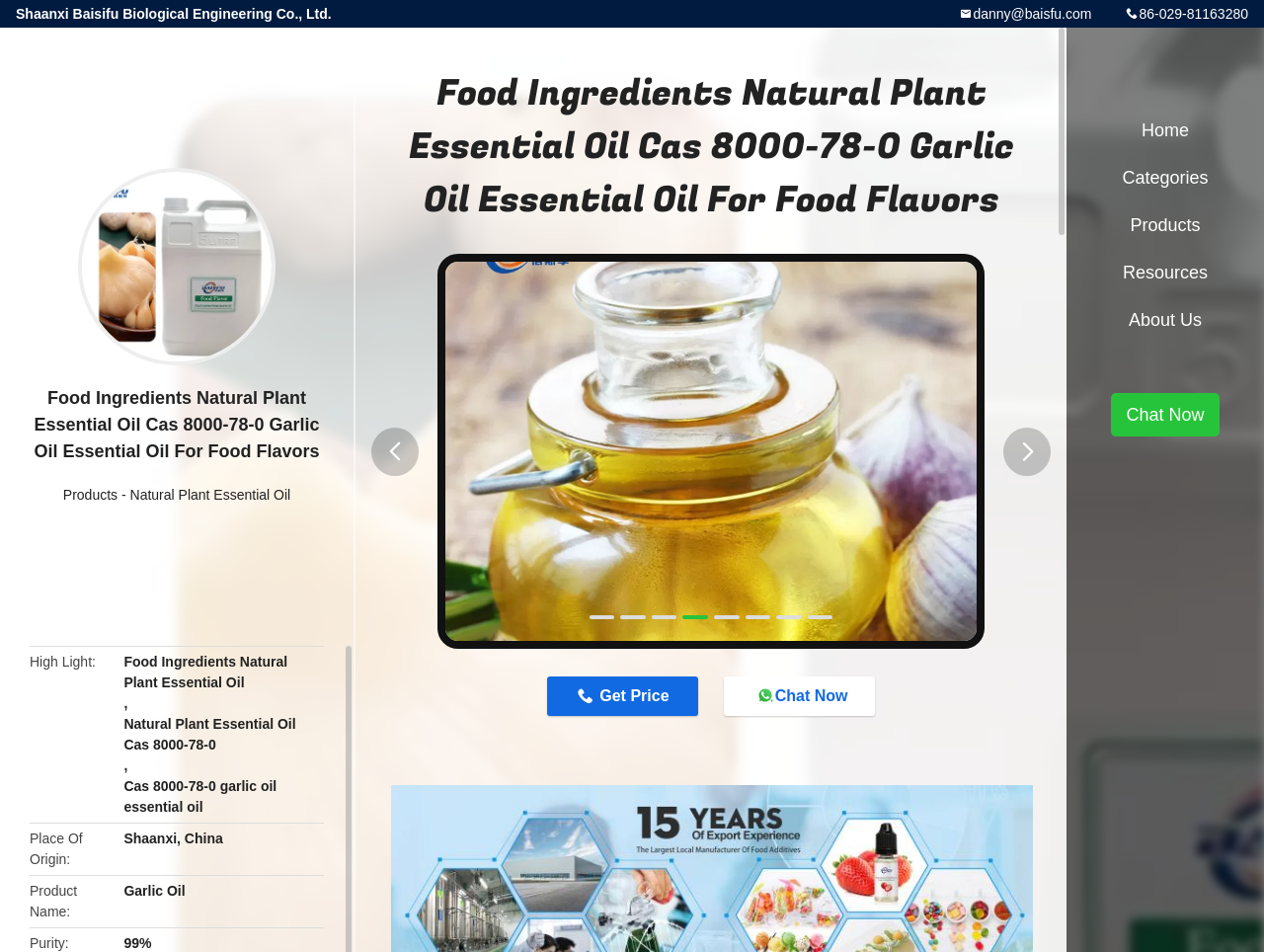Answer succinctly with a single word or phrase:
What is the company name?

Shaanxi Baisifu Biological Engineering Co., Ltd.